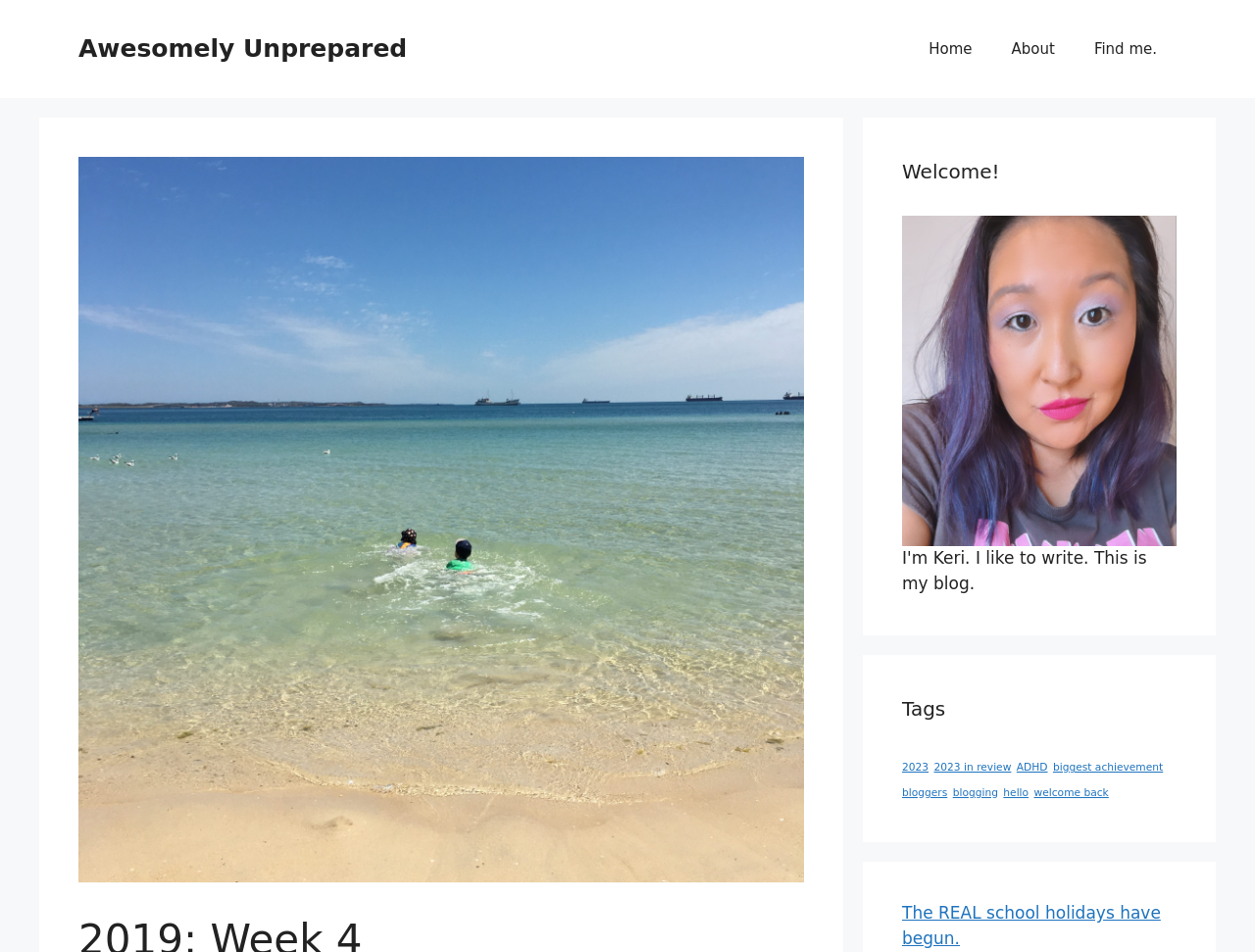What is the name of the site?
Offer a detailed and exhaustive answer to the question.

I determined the answer by looking at the banner element at the top of the webpage, which contains the text 'Awesomely Unprepared'.